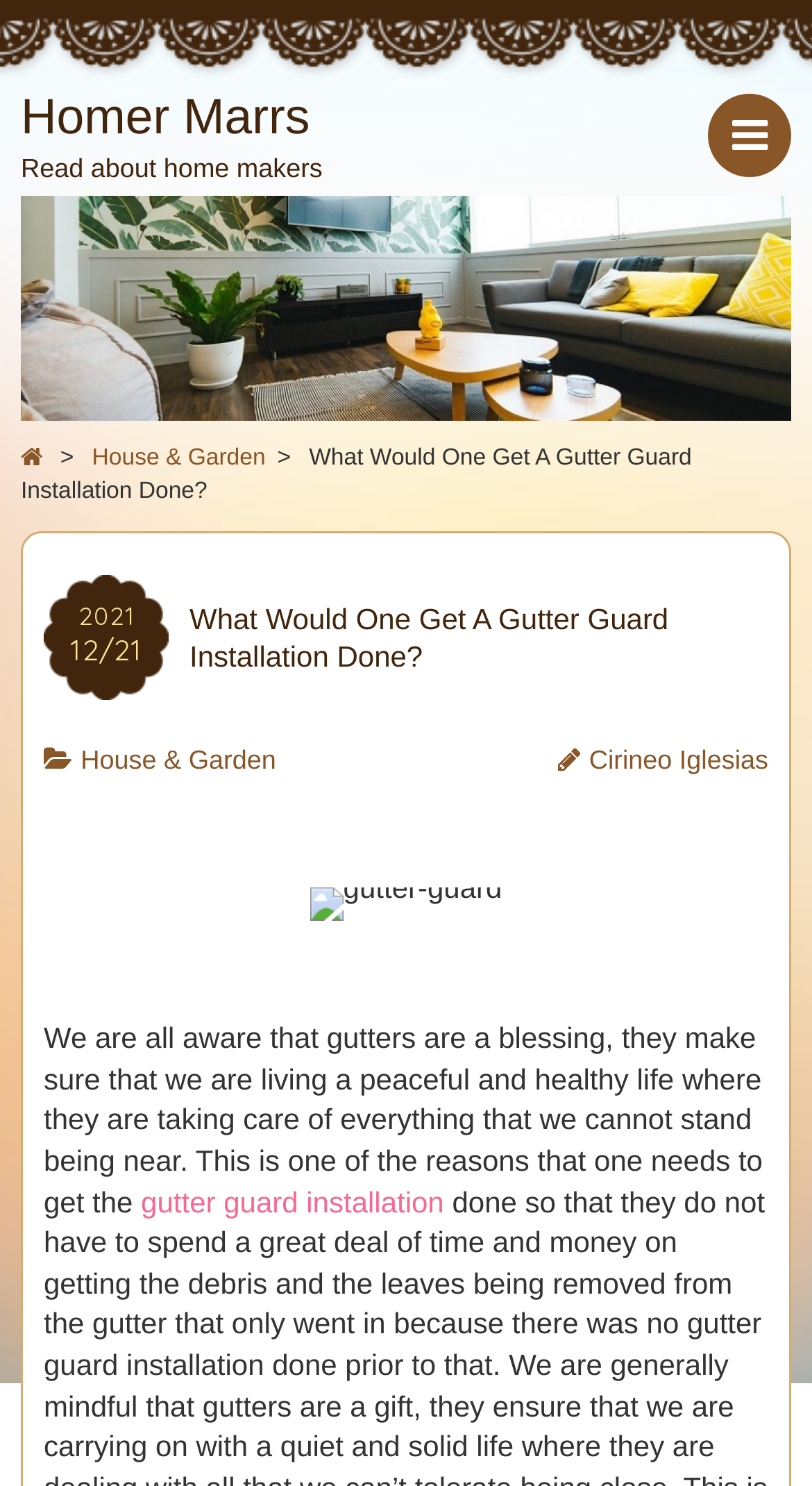Identify the bounding box coordinates for the UI element described as: "House & Garden". The coordinates should be provided as four floats between 0 and 1: [left, top, right, bottom].

[0.099, 0.502, 0.34, 0.521]